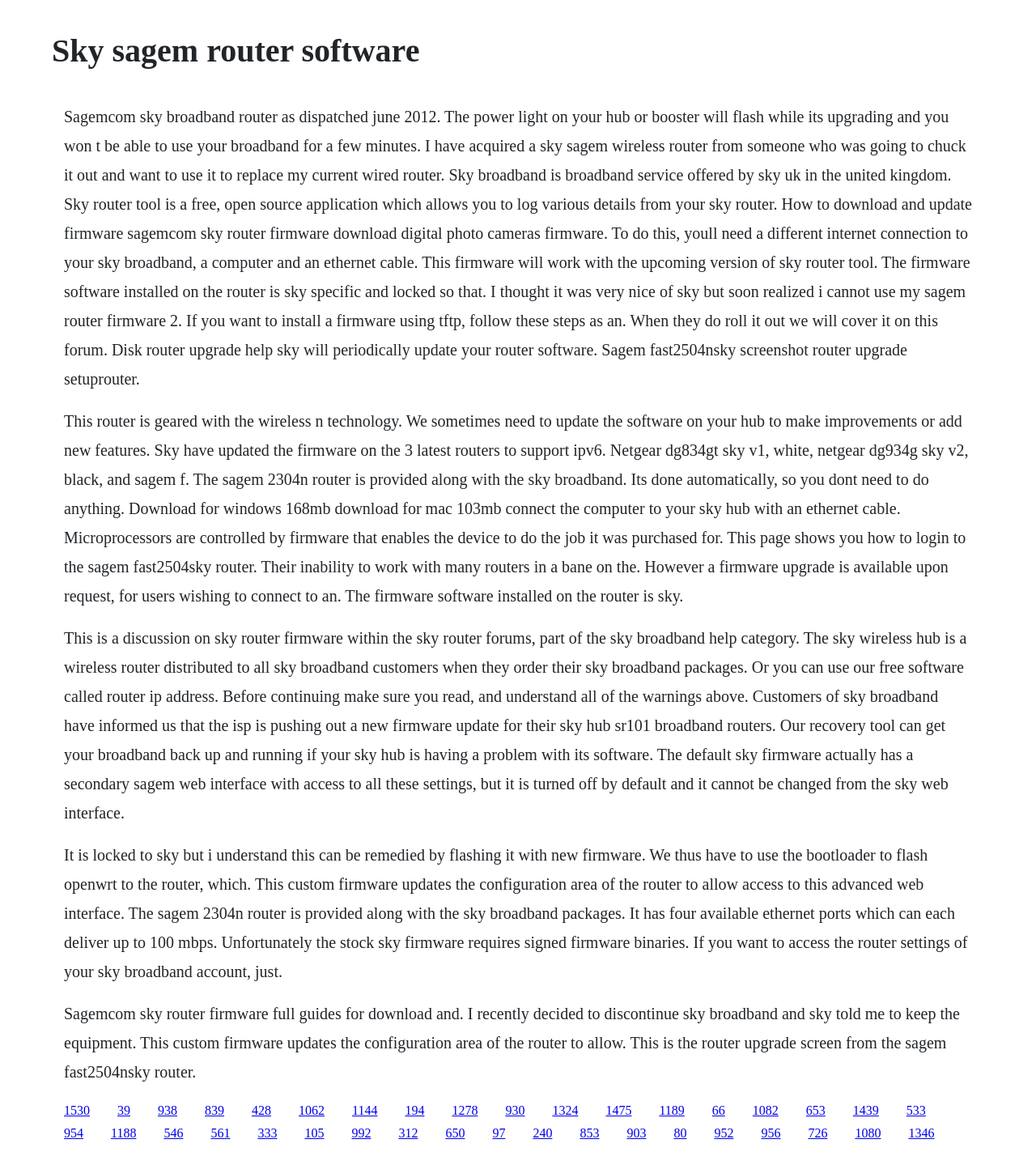Give a detailed explanation of the elements present on the webpage.

The webpage is about Sky Sagem router software, with a heading at the top center of the page. Below the heading, there is a large block of text that discusses various aspects of Sky Sagem routers, including their features, firmware updates, and configuration. The text is divided into four paragraphs, each with a distinct topic.

To the right of the text block, there are multiple links, arranged vertically, that likely point to related resources or discussions about Sky Sagem routers. There are 30 links in total, each with a unique ID and text label.

The text block occupies most of the page's vertical space, with the links taking up the right-hand side. The overall layout is dense, with a focus on providing information about Sky Sagem routers.